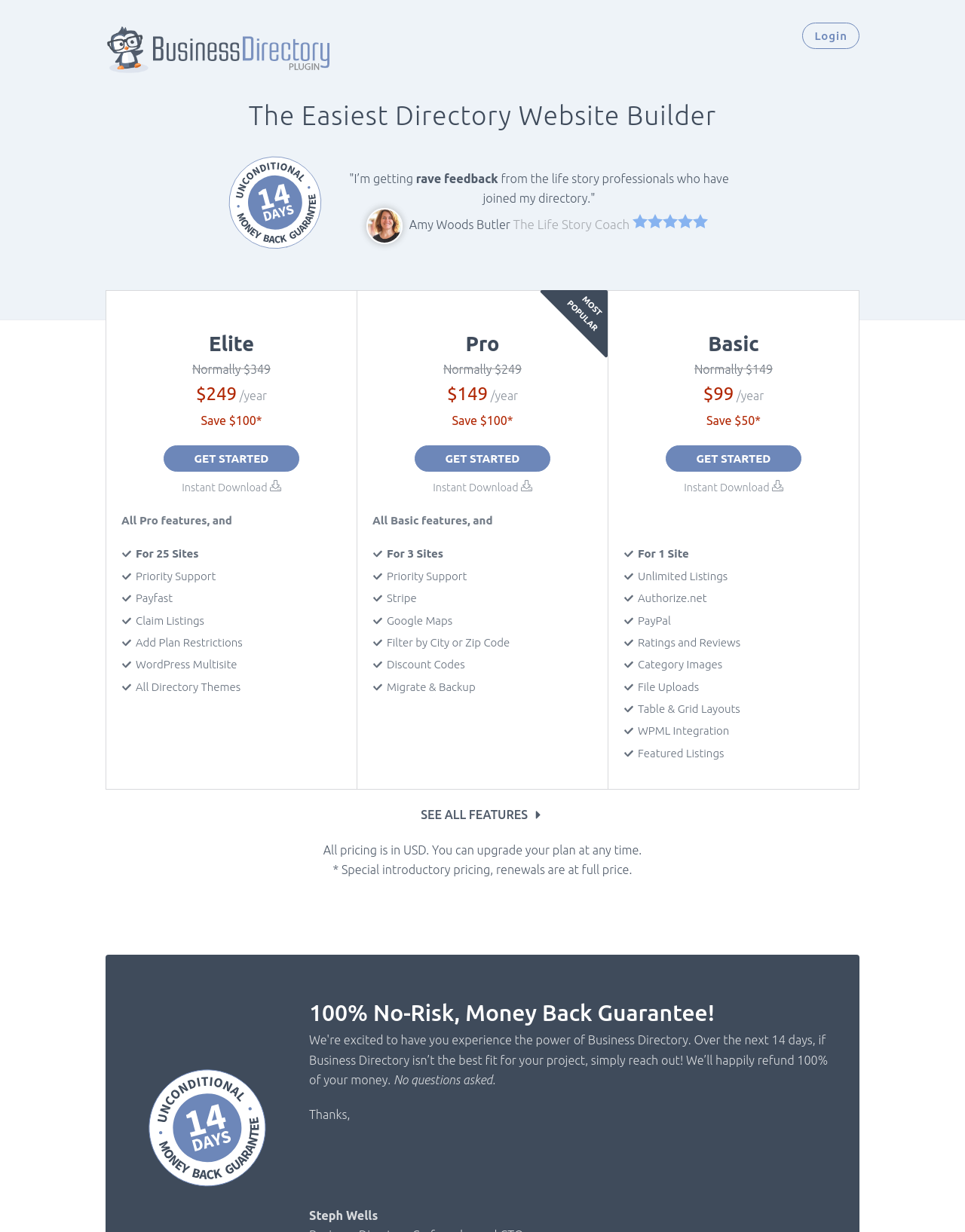What is the price of the Pro package?
Give a detailed and exhaustive answer to the question.

I found this answer by looking at the pricing information for the Pro package, which is listed as 'Normally $249/year' with a discounted price of '$149/year'.